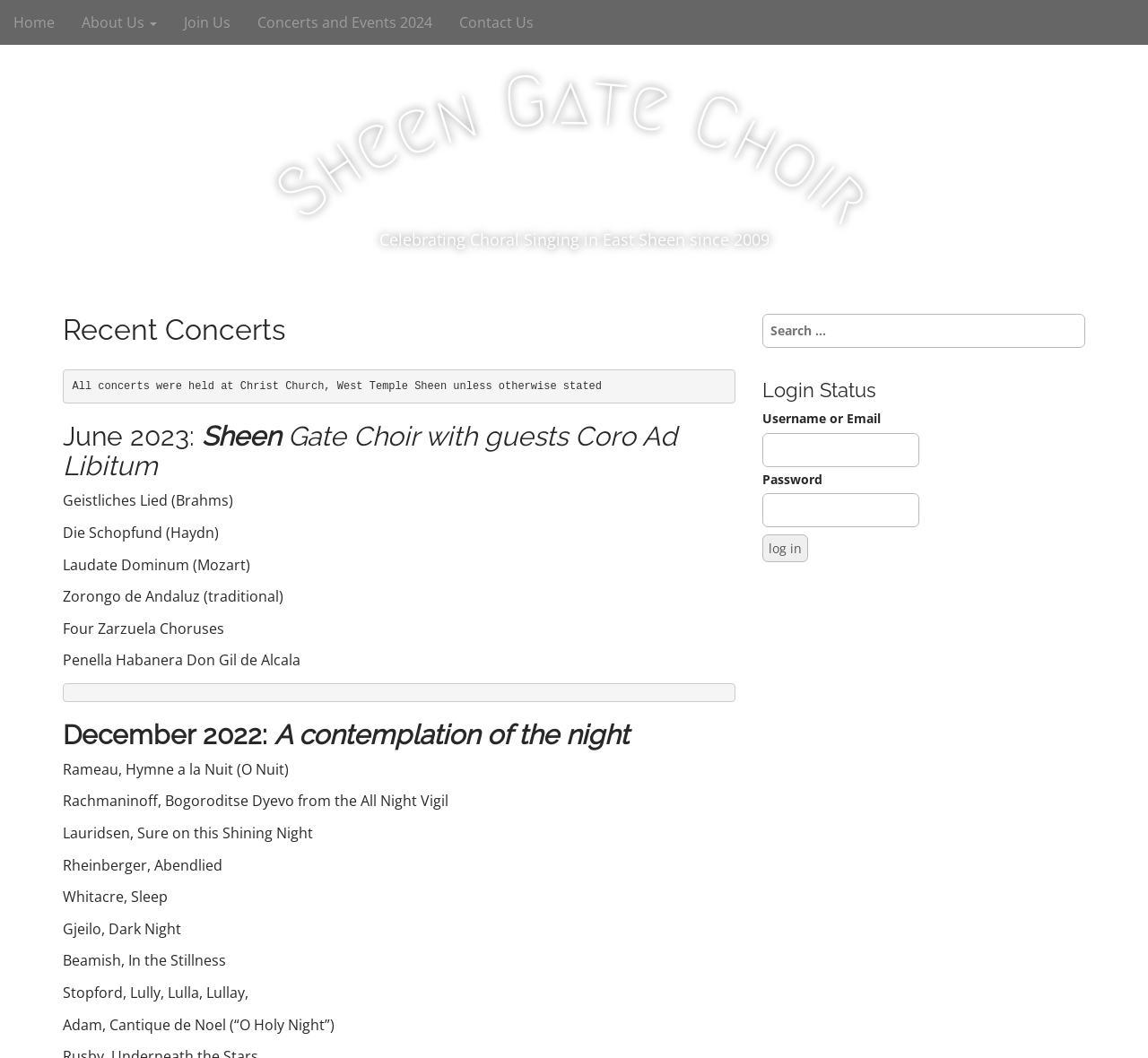Give a detailed overview of the webpage's appearance and contents.

The webpage is about the Sheen Gate Choir, a choral singing group based in East Sheen. At the top of the page, there is a navigation menu with five links: "Home", "About Us", "Join Us", "Concerts and Events 2024", and "Contact Us". Below the navigation menu, there is a large header with the choir's name, "Sheen Gate Choir", and a subtitle, "Celebrating Choral Singing in East Sheen since 2009".

The main content of the page is divided into two sections. On the left side, there is a list of recent concerts performed by the choir. The list includes the concert title, date, and a brief description of the concert. The concerts are listed in reverse chronological order, with the most recent concert at the top. Each concert description includes the title of the concert, the date, and a list of songs performed.

On the right side of the page, there is a complementary section that includes a search bar, a login status section, and a login form. The search bar allows users to search for specific content on the website. The login status section displays the user's login status, and the login form allows users to log in to the website.

Overall, the webpage provides information about the Sheen Gate Choir's recent concerts and allows users to search for specific content and log in to the website.